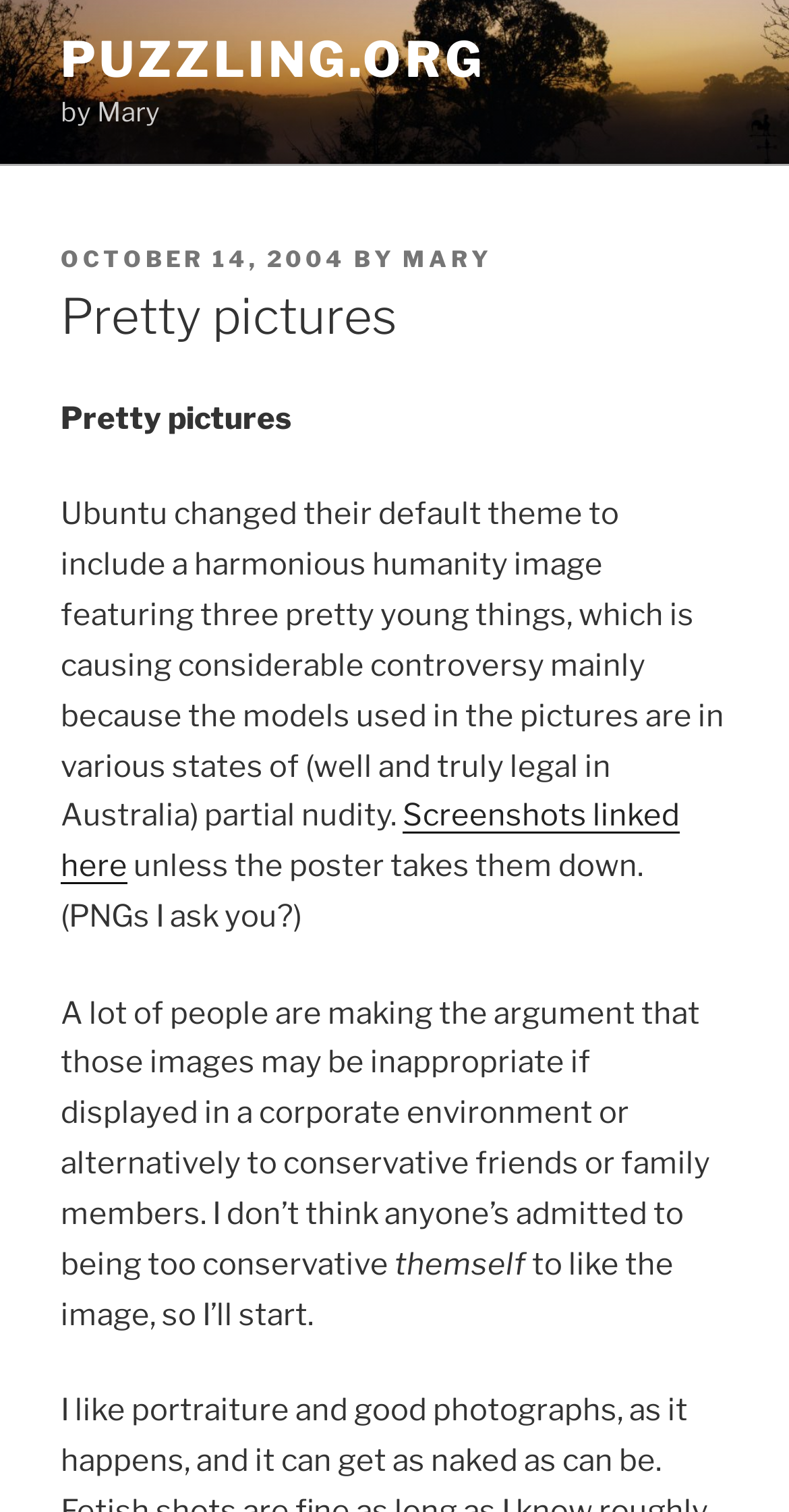Provide the bounding box coordinates of the HTML element this sentence describes: "October 14, 2004August 27, 2016".

[0.077, 0.162, 0.438, 0.181]